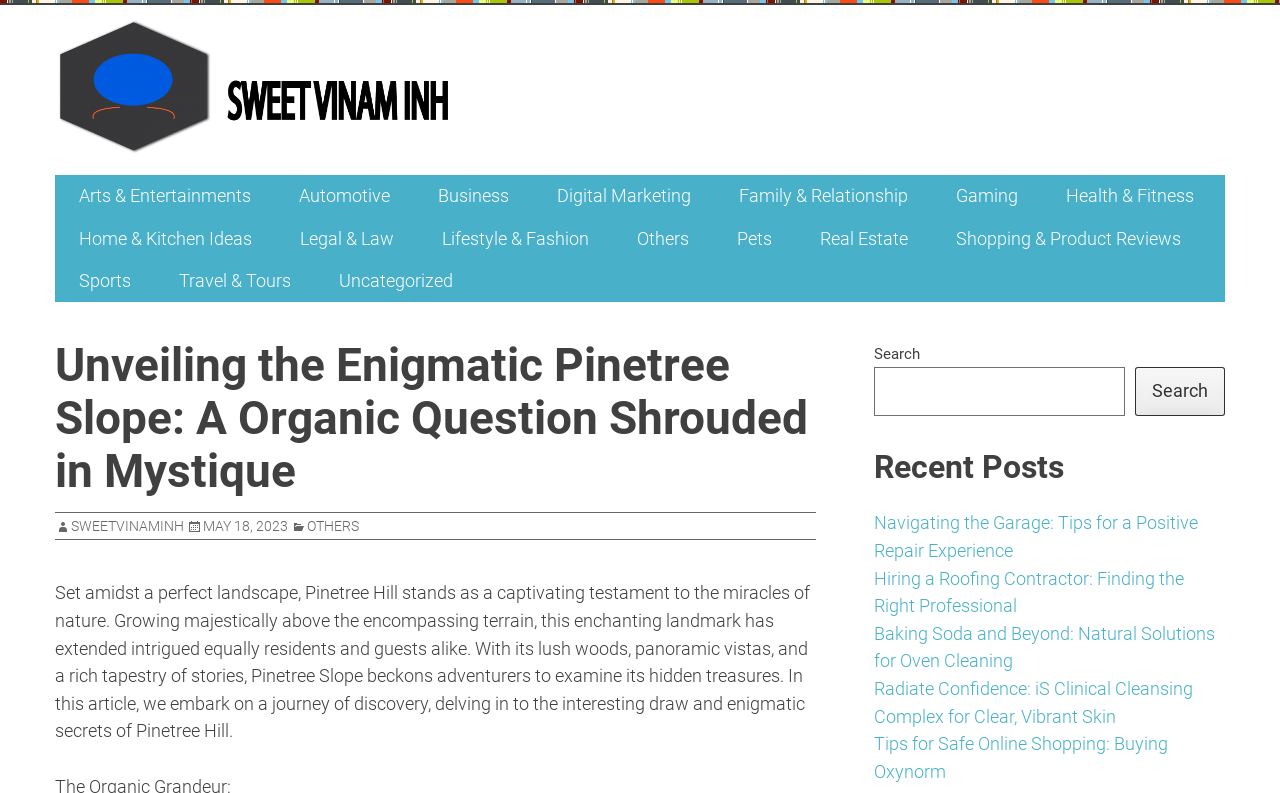Locate the bounding box coordinates of the item that should be clicked to fulfill the instruction: "Click on the 'sweet vinaminh' link".

[0.043, 0.171, 0.355, 0.197]